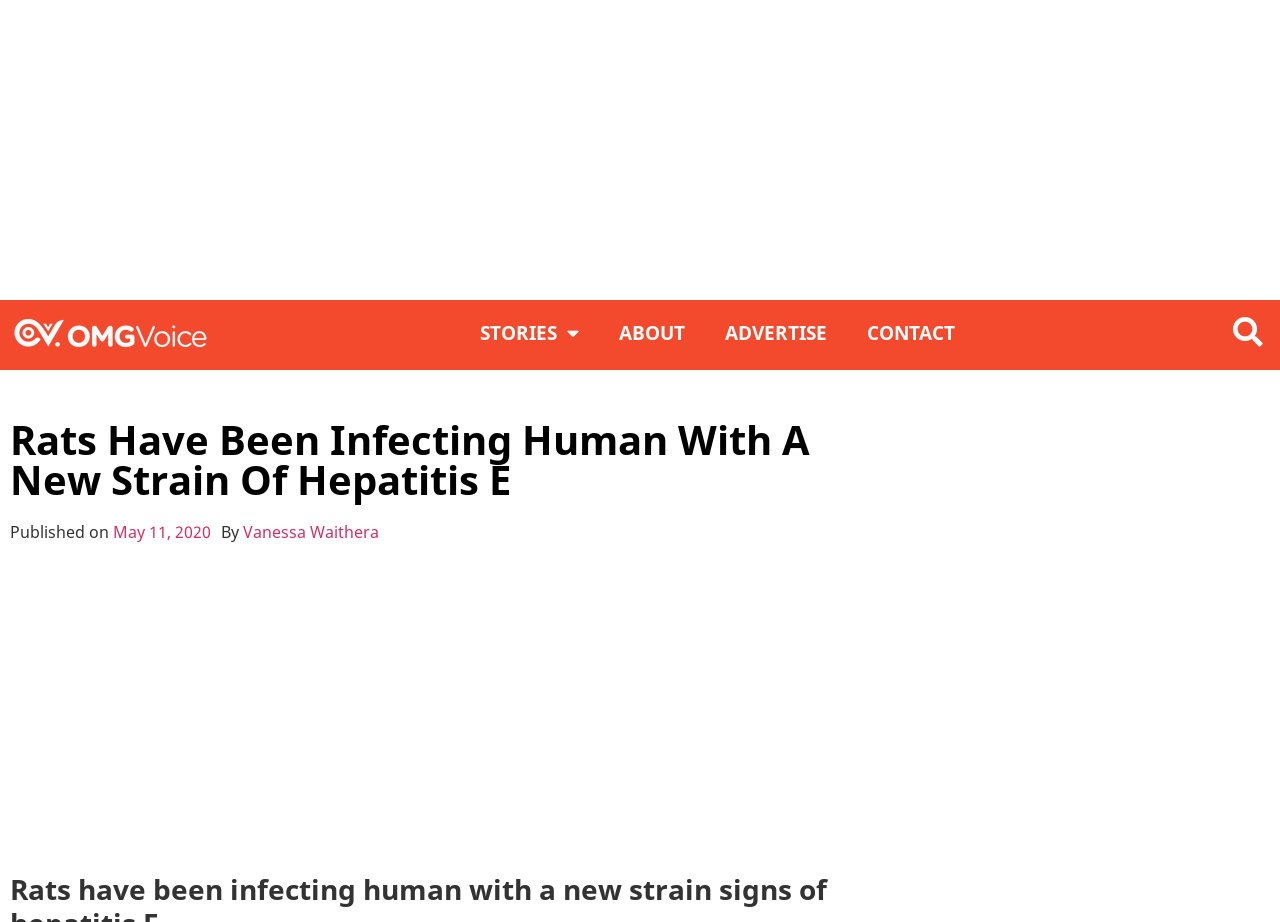What is the purpose of the search button?
Analyze the screenshot and provide a detailed answer to the question.

I found a search button with a text 'Search' which suggests that it is used to search the website for specific content.